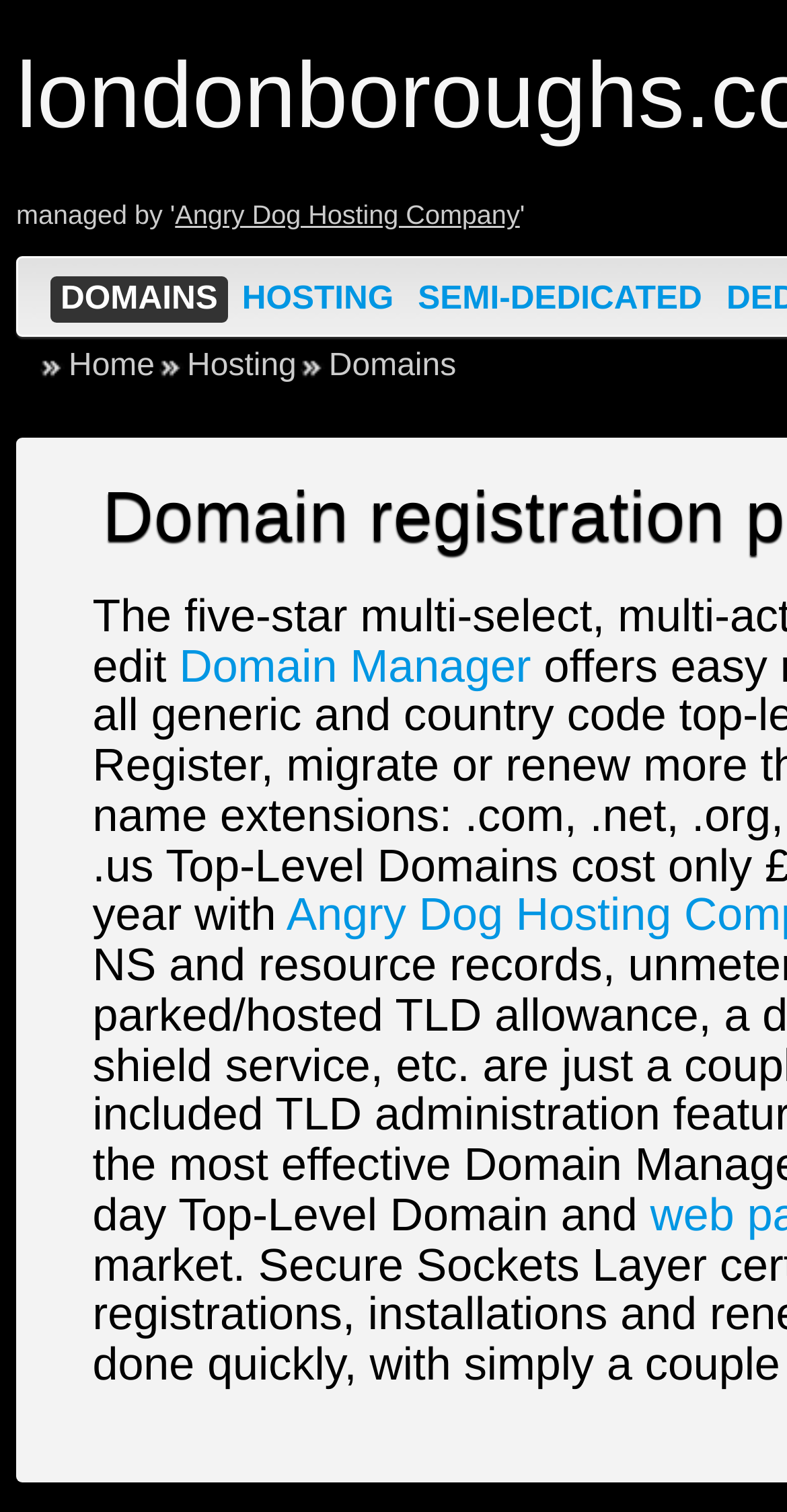Summarize the webpage comprehensively, mentioning all visible components.

The webpage is about a domain registration and hosting service provided by Angry Dog Hosting Company. At the top, there is a prominent link to the company's name, "Angry Dog Hosting Company", which is positioned roughly in the middle of the top section of the page. 

Below the company name, there are four main navigation links: "DOMAINS", "HOSTING", and "SEMI-DEDICATED", which are aligned horizontally and spaced evenly apart. These links are positioned slightly below the company name.

On the left side of the page, there are two more links, "Home" and "Hosting", which are stacked vertically. These links are positioned slightly below the main navigation links.

To the right of the "Home" and "Hosting" links, there is a static text element that reads "Domains". Below this text, there is a link to "Domain Manager", which is positioned roughly in the middle of the page.

Overall, the webpage has a simple and organized layout, with clear navigation options and a focus on domain registration and hosting services.